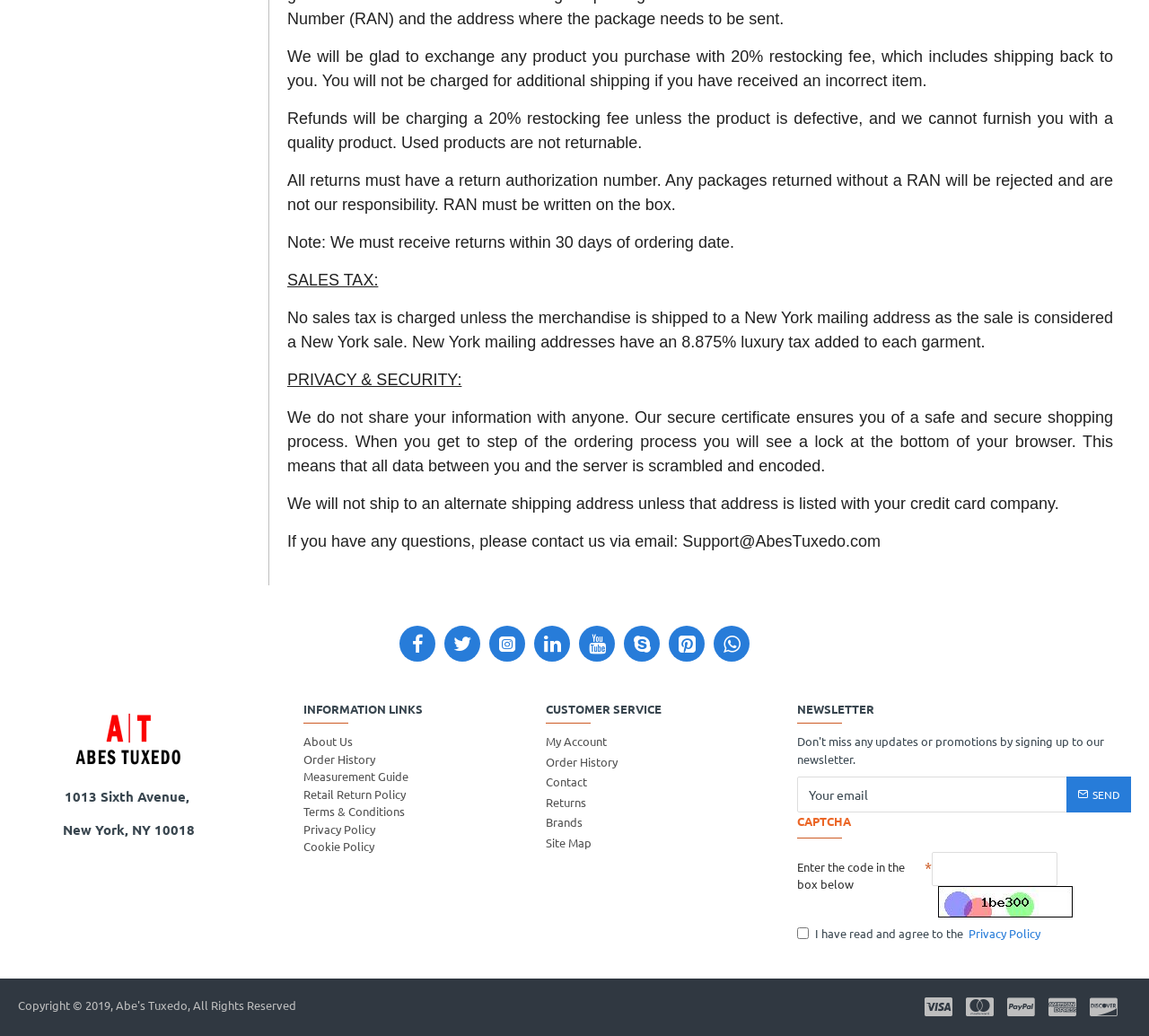Where is the company located? From the image, respond with a single word or brief phrase.

New York, NY 10018